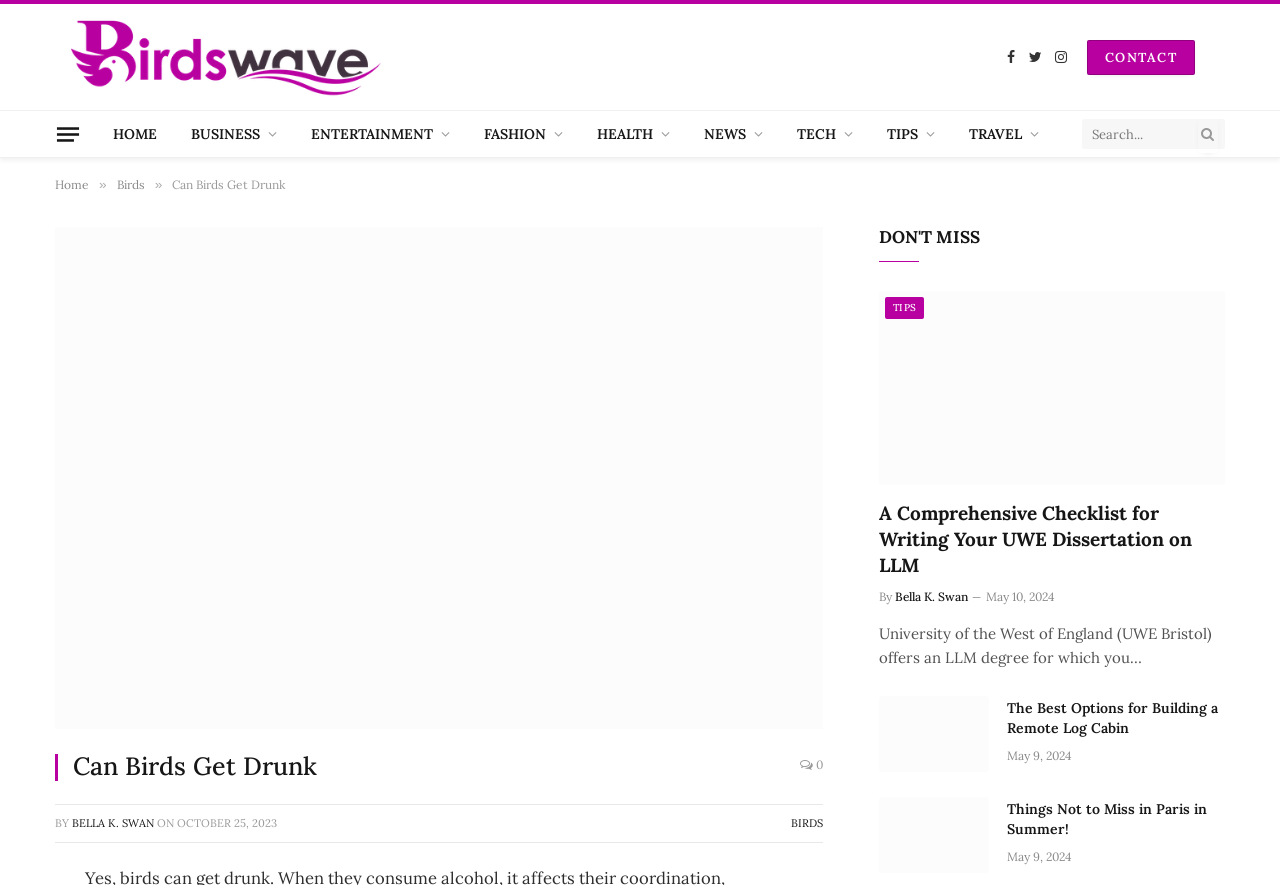Please answer the following query using a single word or phrase: 
What is the author of the article 'Can Birds Get Drunk'?

Bella K. Swan